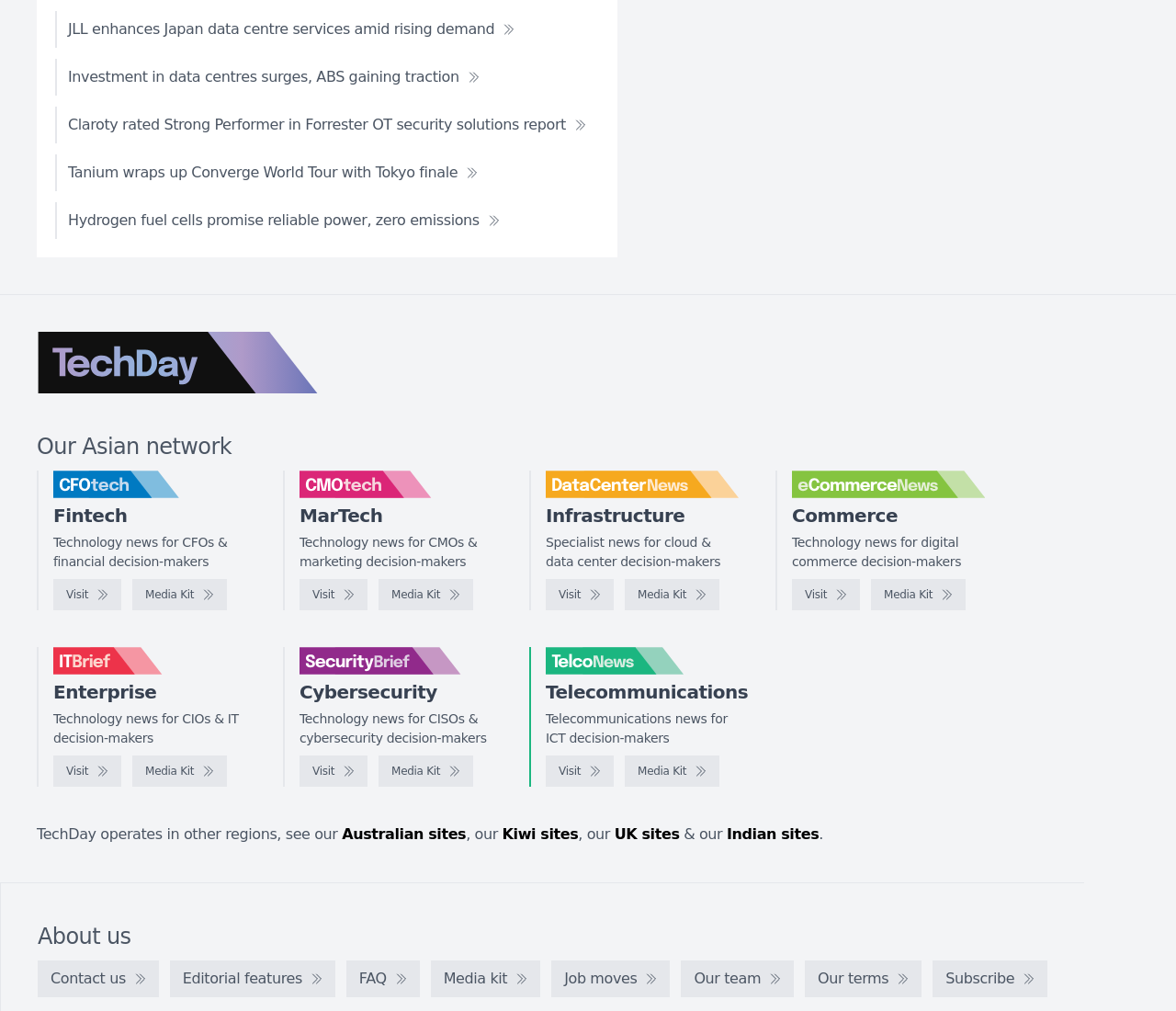What is the name of the logo at the top left corner?
Provide a short answer using one word or a brief phrase based on the image.

TechDay logo